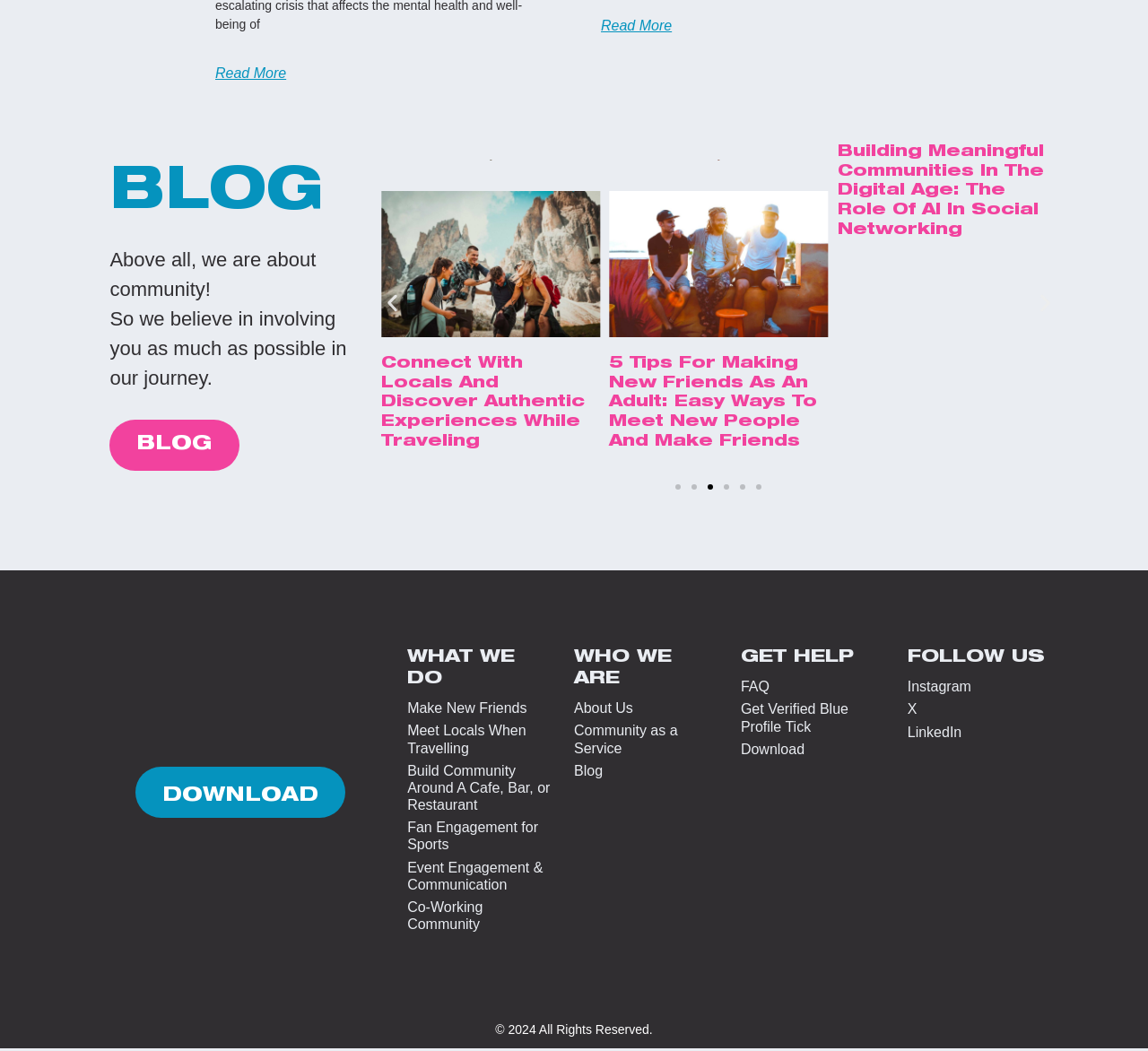Locate the bounding box coordinates of the area to click to fulfill this instruction: "Follow us on Instagram". The bounding box should be presented as four float numbers between 0 and 1, in the order [left, top, right, bottom].

[0.79, 0.646, 0.846, 0.661]